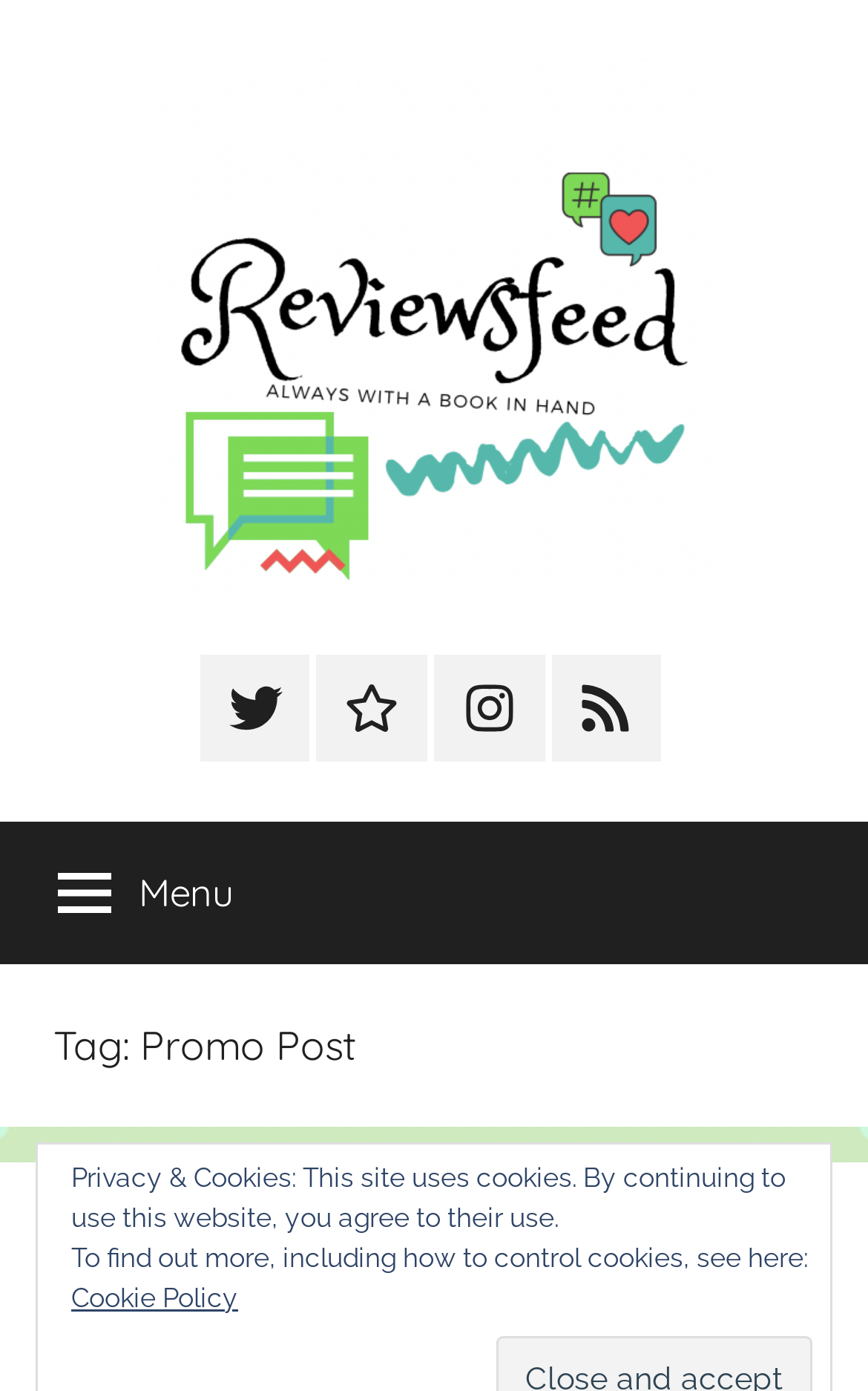With reference to the image, please provide a detailed answer to the following question: What is the topic of the archives?

The topic of the archives can be determined by looking at the heading 'Tag: Promo Post' with bounding box coordinates [0.062, 0.731, 0.938, 0.771], which suggests that the archives are related to promo posts.